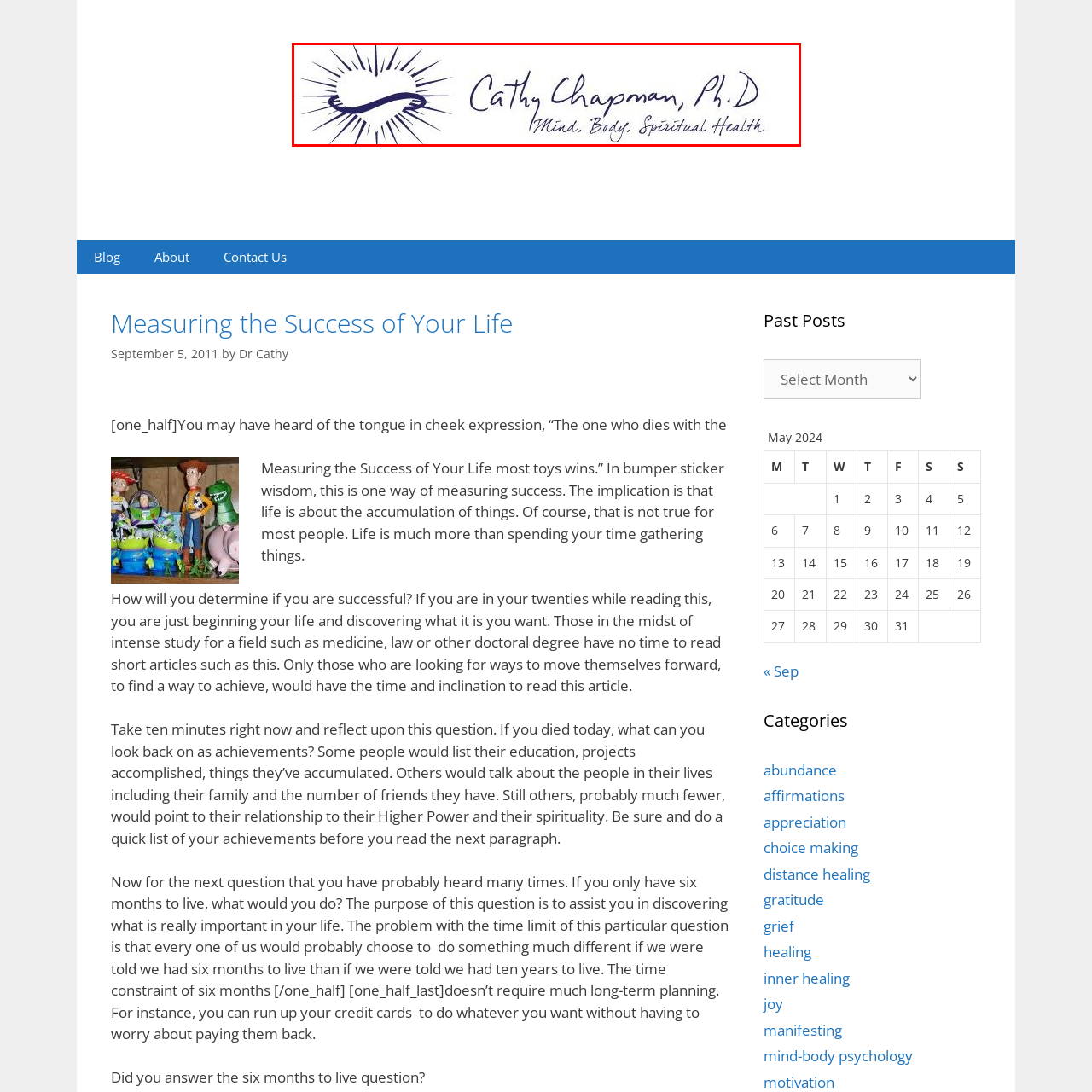Detail the contents of the image within the red outline in an elaborate manner.

The image features the signature and logo of Cathy Chapman, Ph.D., who specializes in mind, body, and spiritual health. The design showcases a heart outline, embellished with radiant lines emanating from its center, symbolizing enlightenment and well-being. Below the logo, the name "Cathy Chapman, Ph.D." is elegantly written, conveying professionalism and a personal touch, while the tagline emphasizes her holistic approach to health, integrating mental, physical, and spiritual aspects. This branding reflects her dedication to promoting wellness and personal growth.